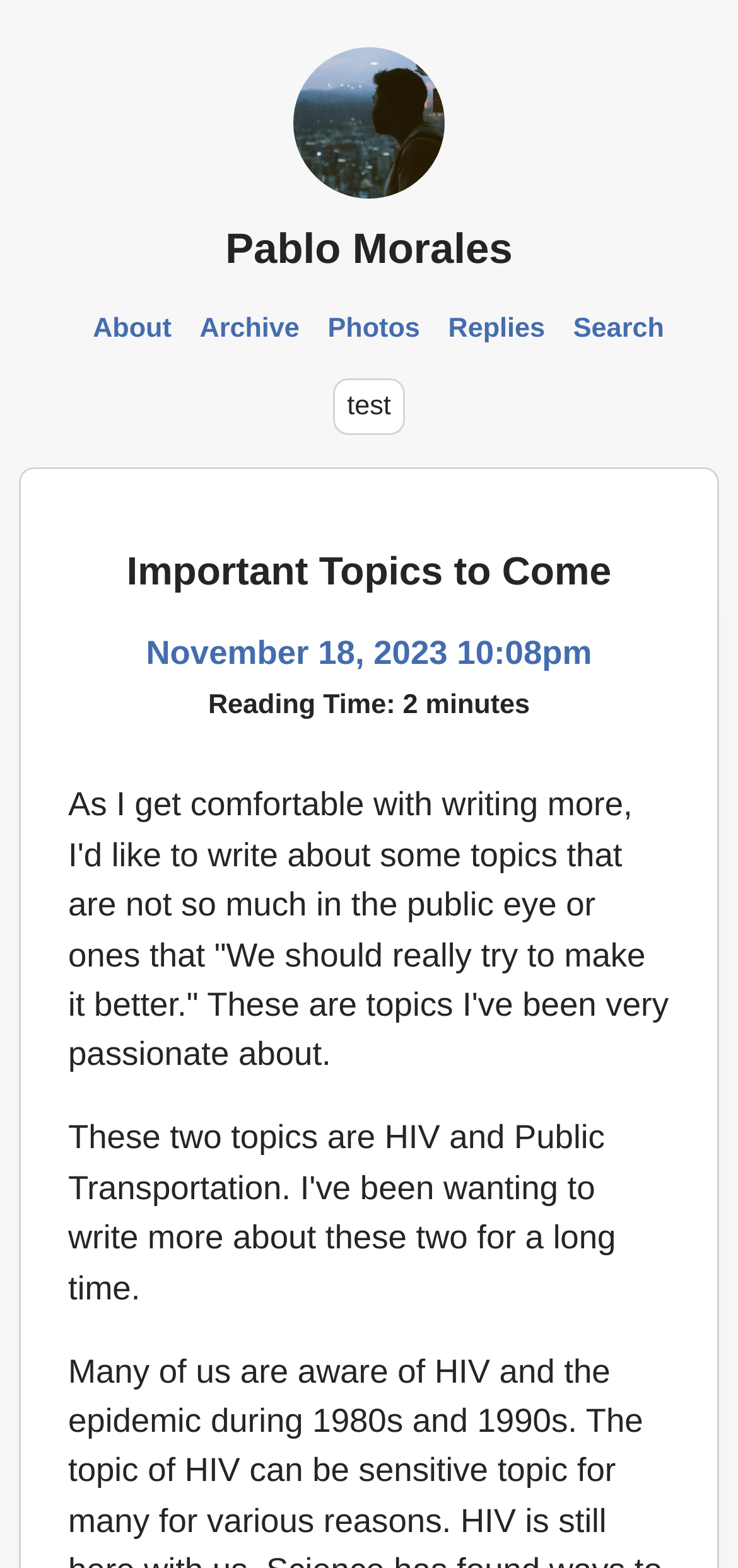How many links are there in the navigation menu?
Provide a comprehensive and detailed answer to the question.

The navigation menu is located at the top of the webpage and contains links to 'About', 'Archive', 'Photos', 'Replies', and 'Search'. By counting these links, we can determine that there are 5 links in the navigation menu.